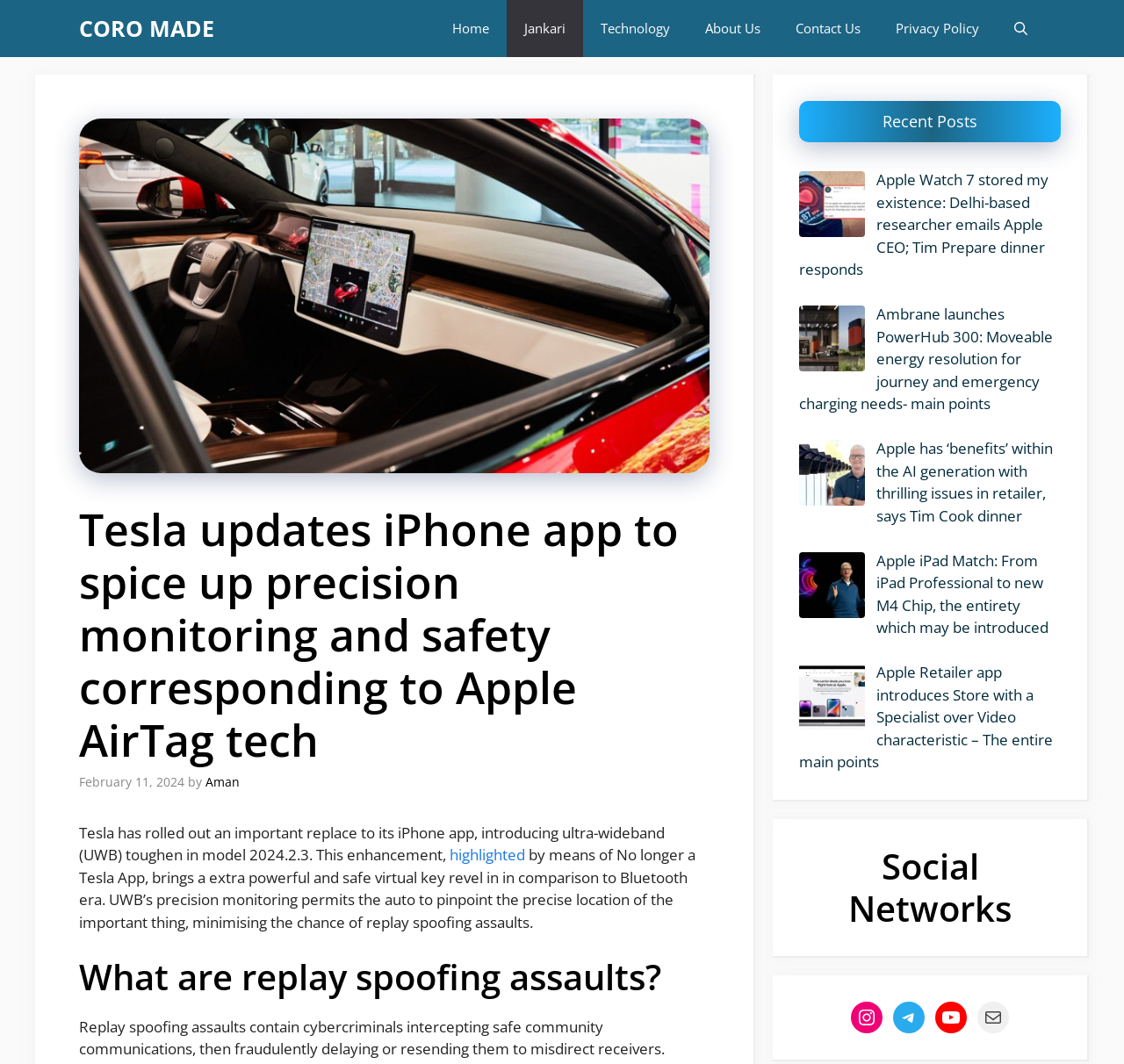Determine the title of the webpage and give its text content.

Tesla updates iPhone app to spice up precision monitoring and safety corresponding to Apple AirTag tech